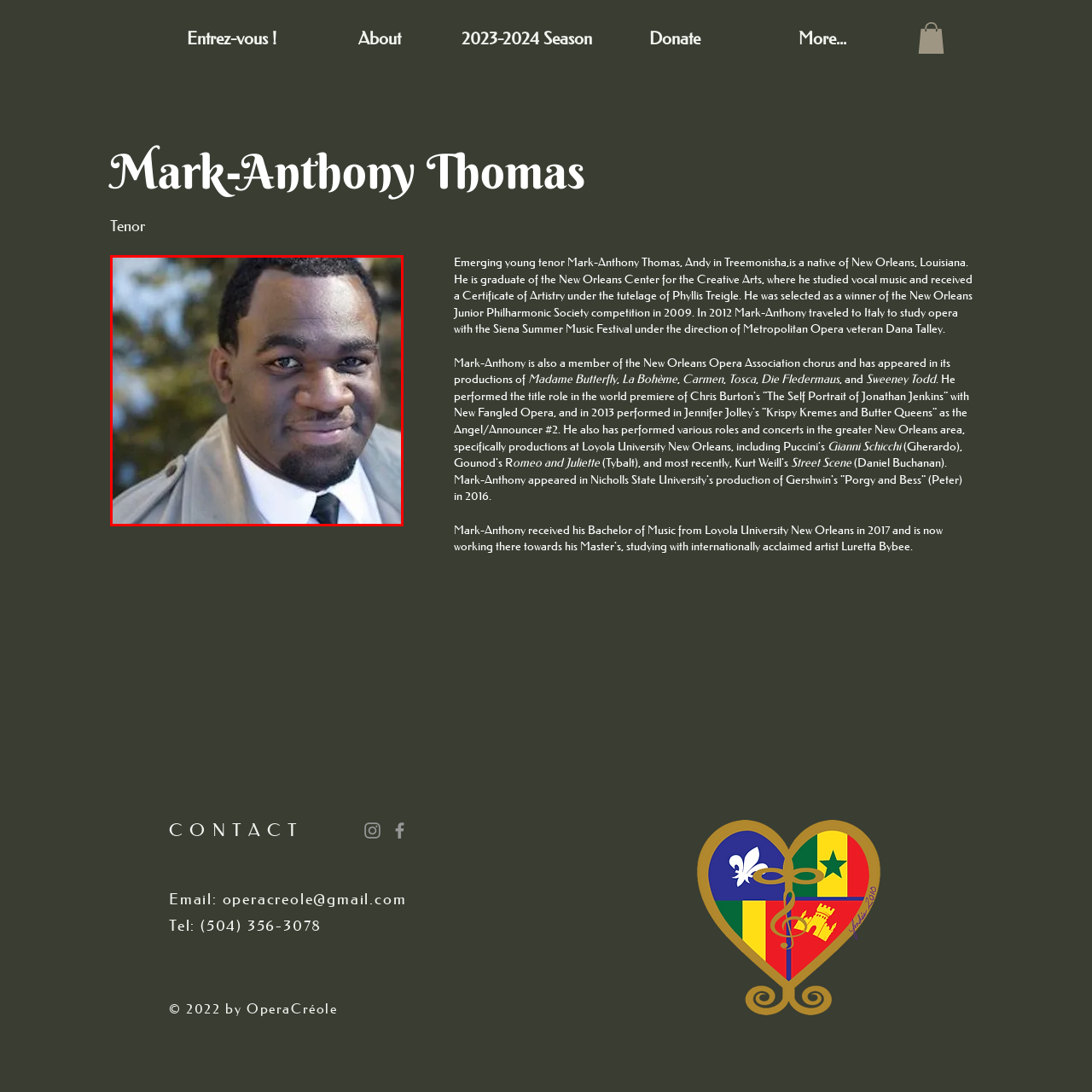Analyze and describe the image content within the red perimeter in detail.

The image features Mark-Anthony Thomas, a talented emerging tenor hailing from New Orleans, Louisiana. He is depicted with a friendly smile, showcasing his warm presence. In the backdrop, a natural, softly blurred scenery enhances the focus on him, emphasizing his approachable demeanor. Mark-Anthony, a graduate of the New Orleans Center for the Creative Arts, has a vast array of experiences in opera, performing in renowned productions and winning competitions. His dedication to the art form is evident, making him a notable figure in the opera community.